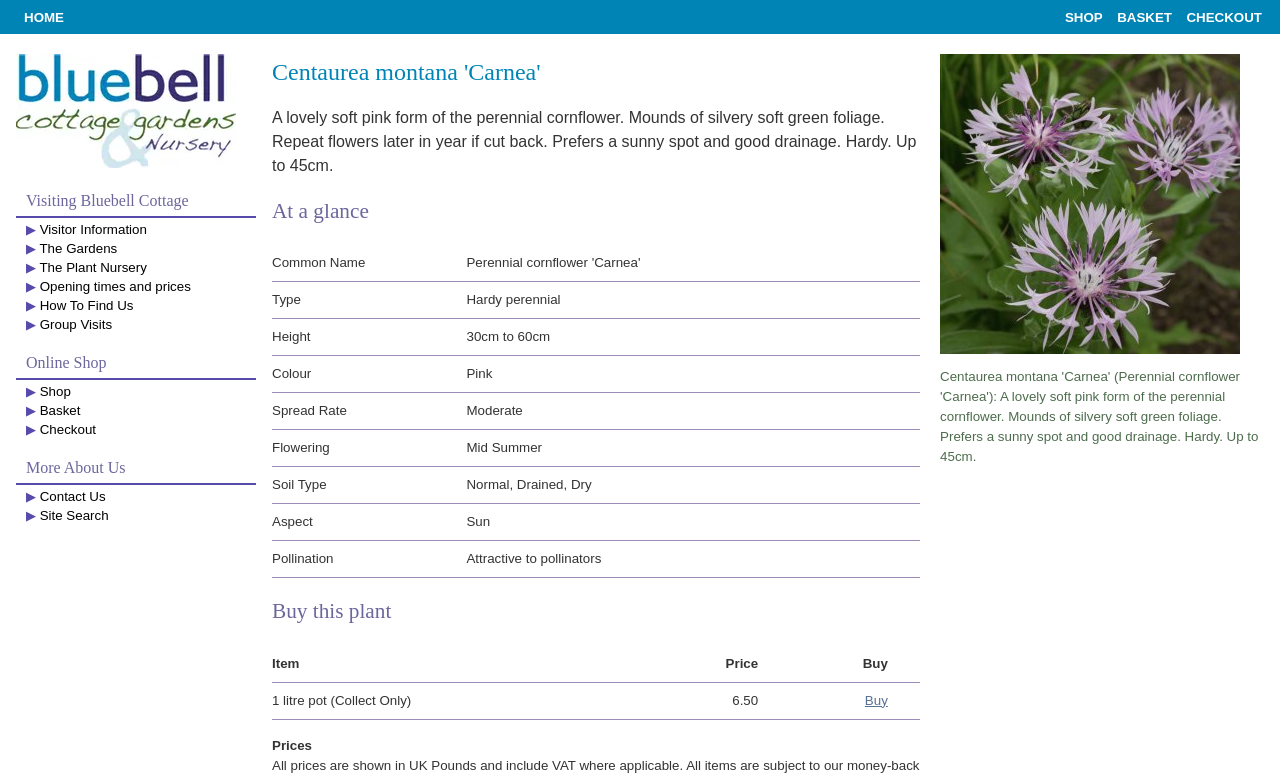Find the bounding box coordinates of the element to click in order to complete this instruction: "Check Careers". The bounding box coordinates must be four float numbers between 0 and 1, denoted as [left, top, right, bottom].

None